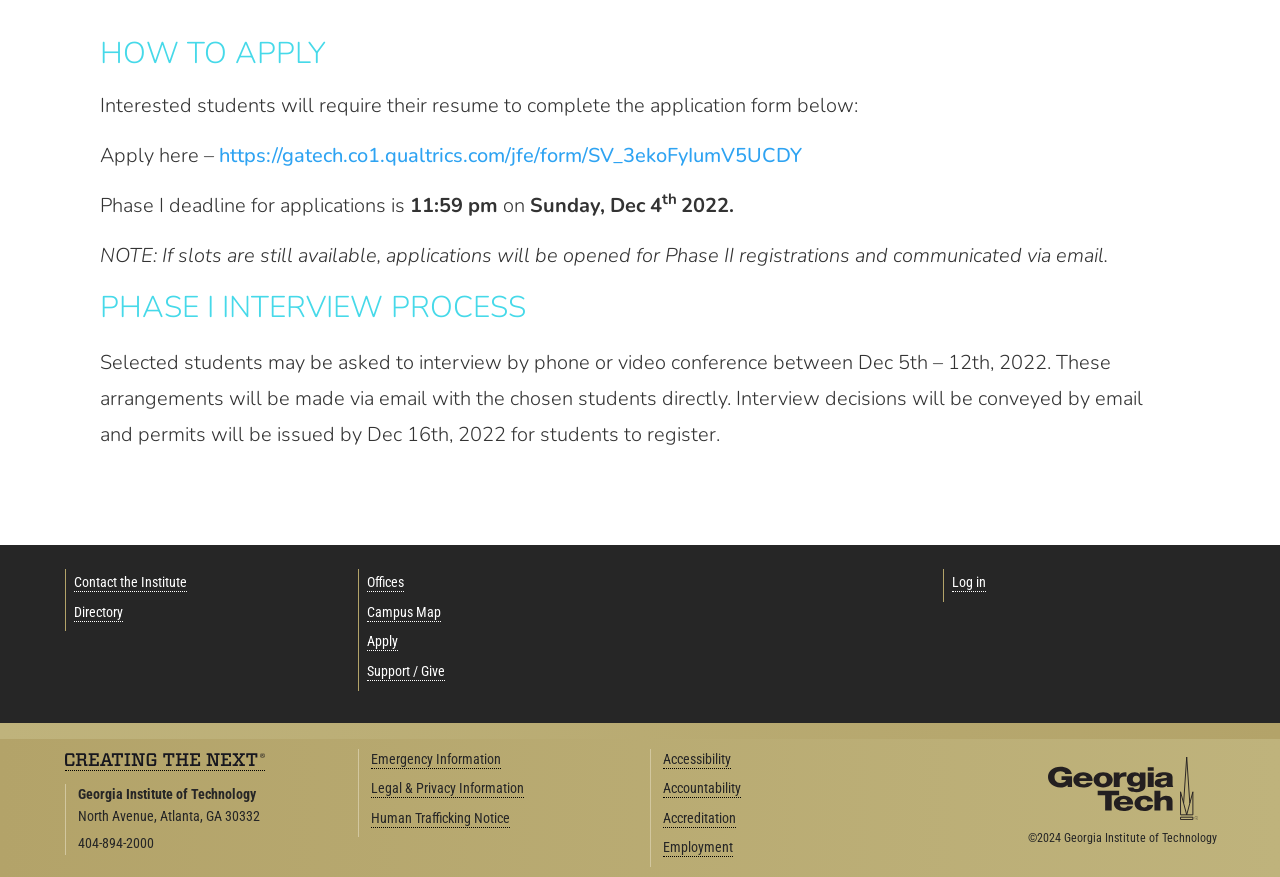What is the next step after submitting the application?
Based on the image, answer the question with a single word or brief phrase.

Interview process